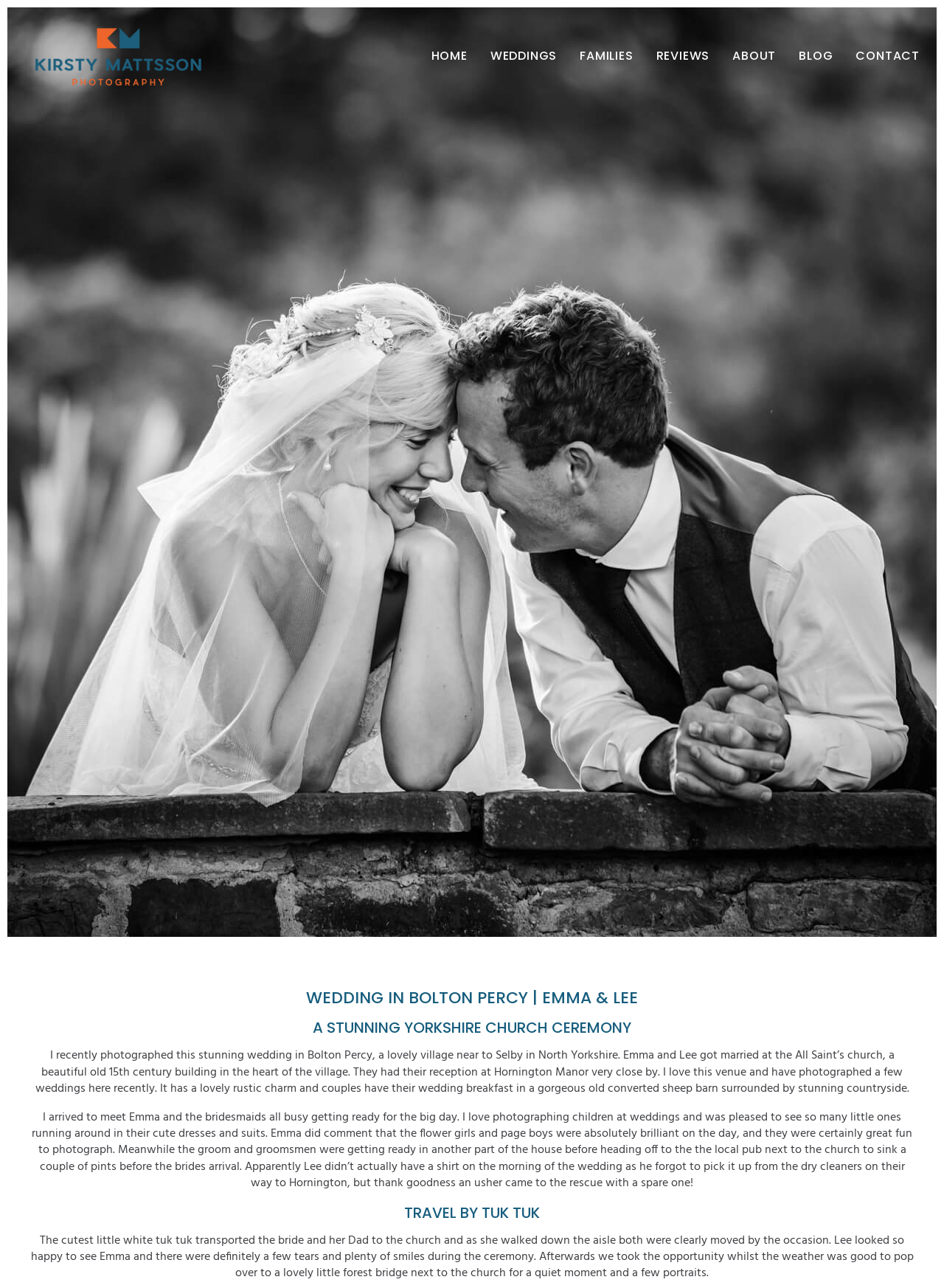Please determine the main heading text of this webpage.

WEDDING IN BOLTON PERCY | EMMA & LEE